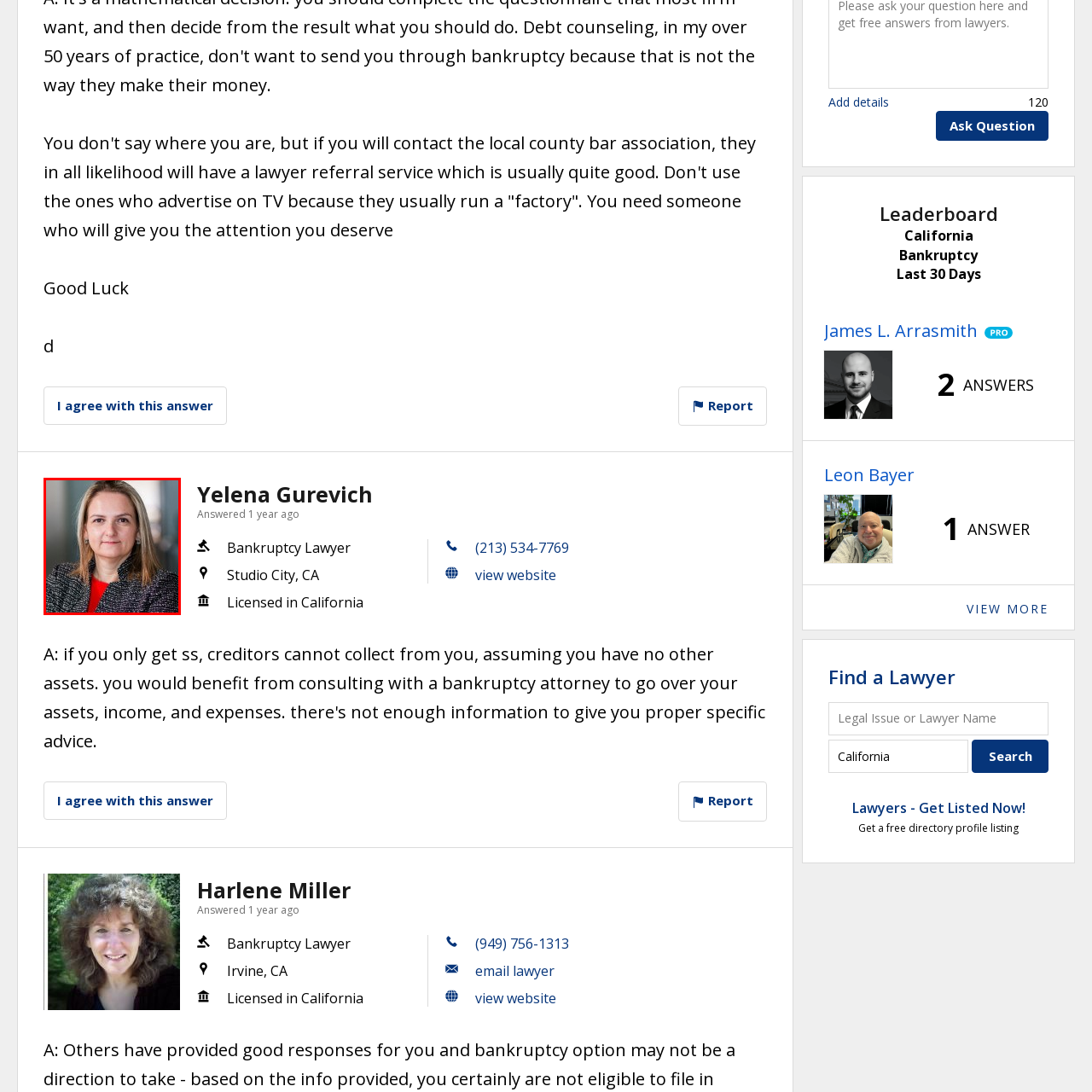Explain in detail the content of the image enclosed by the red outline.

This image features Yelena Gurevich, a bankruptcy lawyer based in Studio City, California. She is portrayed in a professional setting, dressed in a stylish blazer that complements her confident demeanor. With shoulder-length, straight blonde hair and a subtle smile, Yelena exudes an approachable yet authoritative presence. The background suggests an office environment, indicative of her professional role. She is known for her expertise in bankruptcy law and is licensed to practice in California.